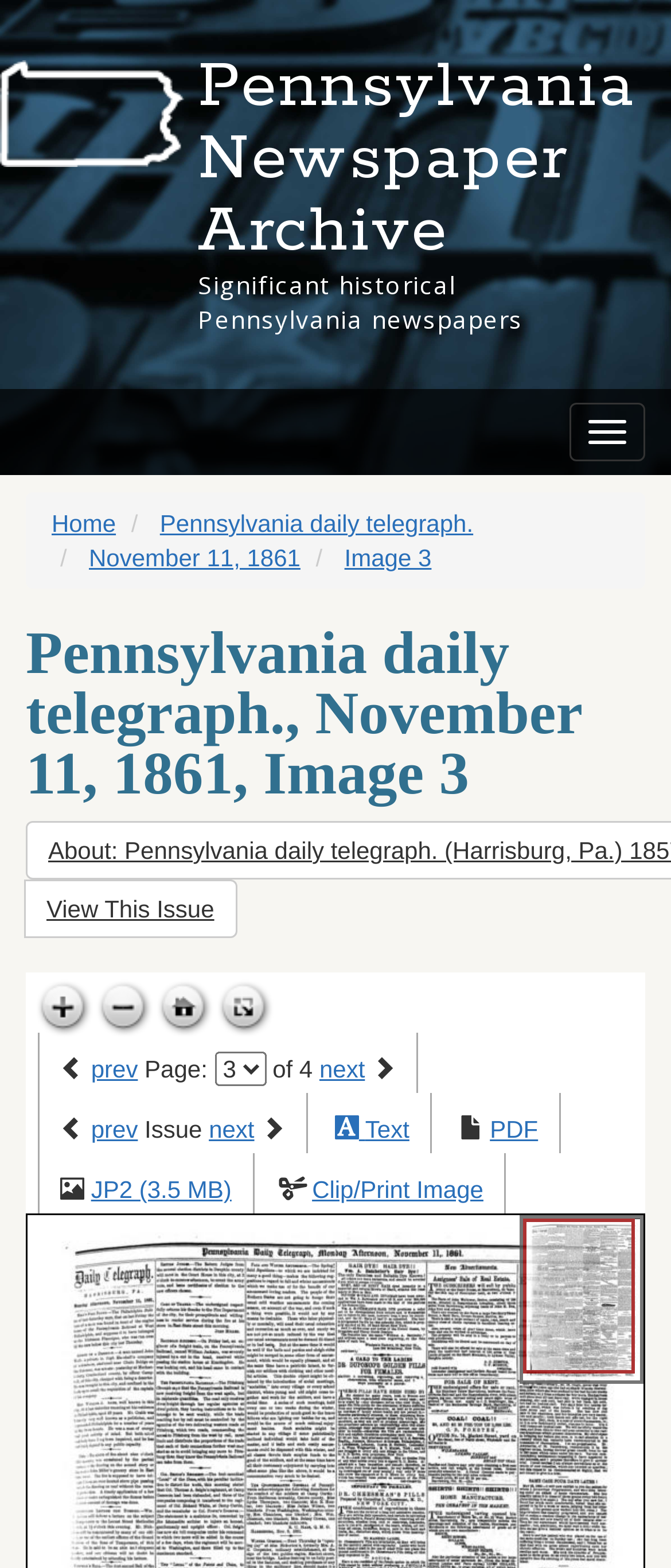Articulate a complete and detailed caption of the webpage elements.

This webpage is an interactive archive of historically significant periodicals from Pennsylvania. At the top, there is a heading that reads "Pennsylvania Newspaper Archive". Below this heading, there is a static text that says "Significant historical Pennsylvania newspapers". To the right of this text, there is a button labeled "Toggle navigation". 

On the left side of the page, there are several links, including "Home", "Pennsylvania daily telegraph.", "November 11, 1861", and "Image 3". These links are arranged vertically, with "Home" at the top and "Image 3" at the bottom. 

Below these links, there is a heading that reads "Pennsylvania daily telegraph., November 11, 1861, Image 3". Under this heading, there is a button labeled "View This Issue". 

On the right side of the page, there are several icons, including "Zoom in", "Zoom out", "Go home", and "Toggle full page". Each of these icons has a corresponding image. 

Below these icons, there is a navigation section that allows users to navigate through the pages of the periodical. This section includes links to the previous and next pages, as well as a dropdown menu to select a specific page. 

Further down the page, there are additional links, including "prev", "next", "Text", "PDF", and "JP2 (3.5 MB)". There is also a link labeled "Clip/Print Image". 

Finally, at the bottom right of the page, there is a canvas element that displays the periodical image.